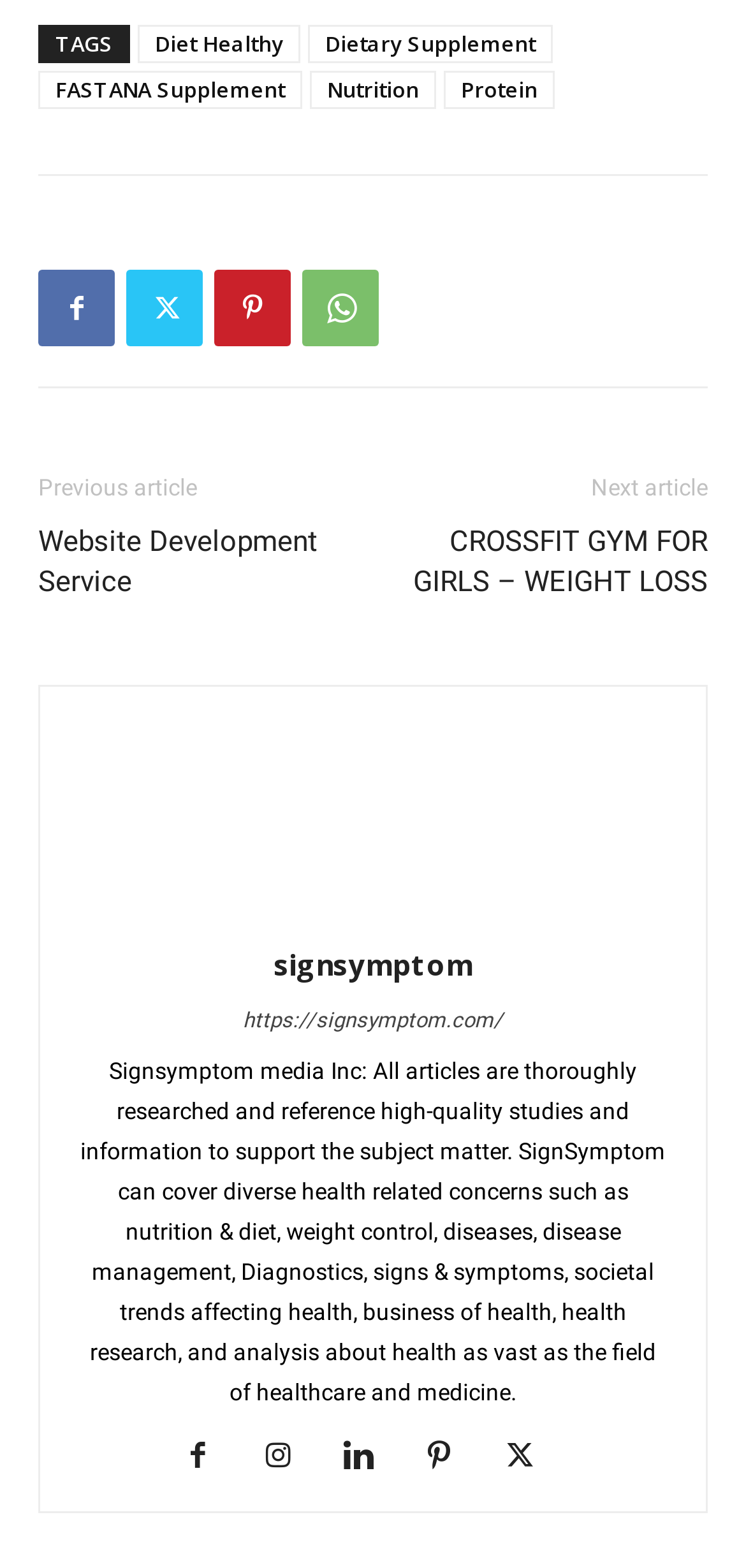Specify the bounding box coordinates of the area that needs to be clicked to achieve the following instruction: "Click on the 'FASTANA Supplement' link".

[0.051, 0.045, 0.405, 0.07]